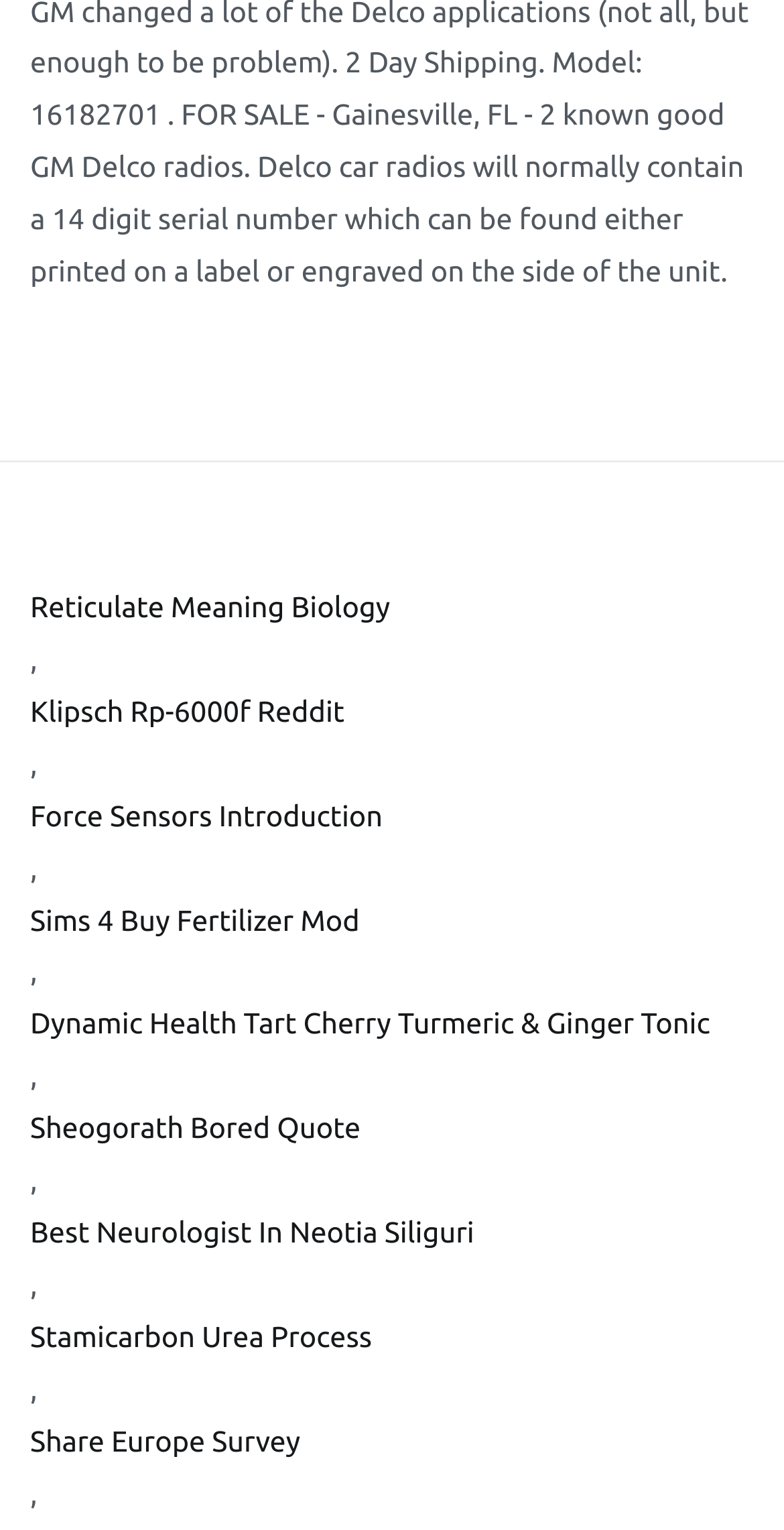Answer this question in one word or a short phrase: Are there any commas present on this webpage?

Yes